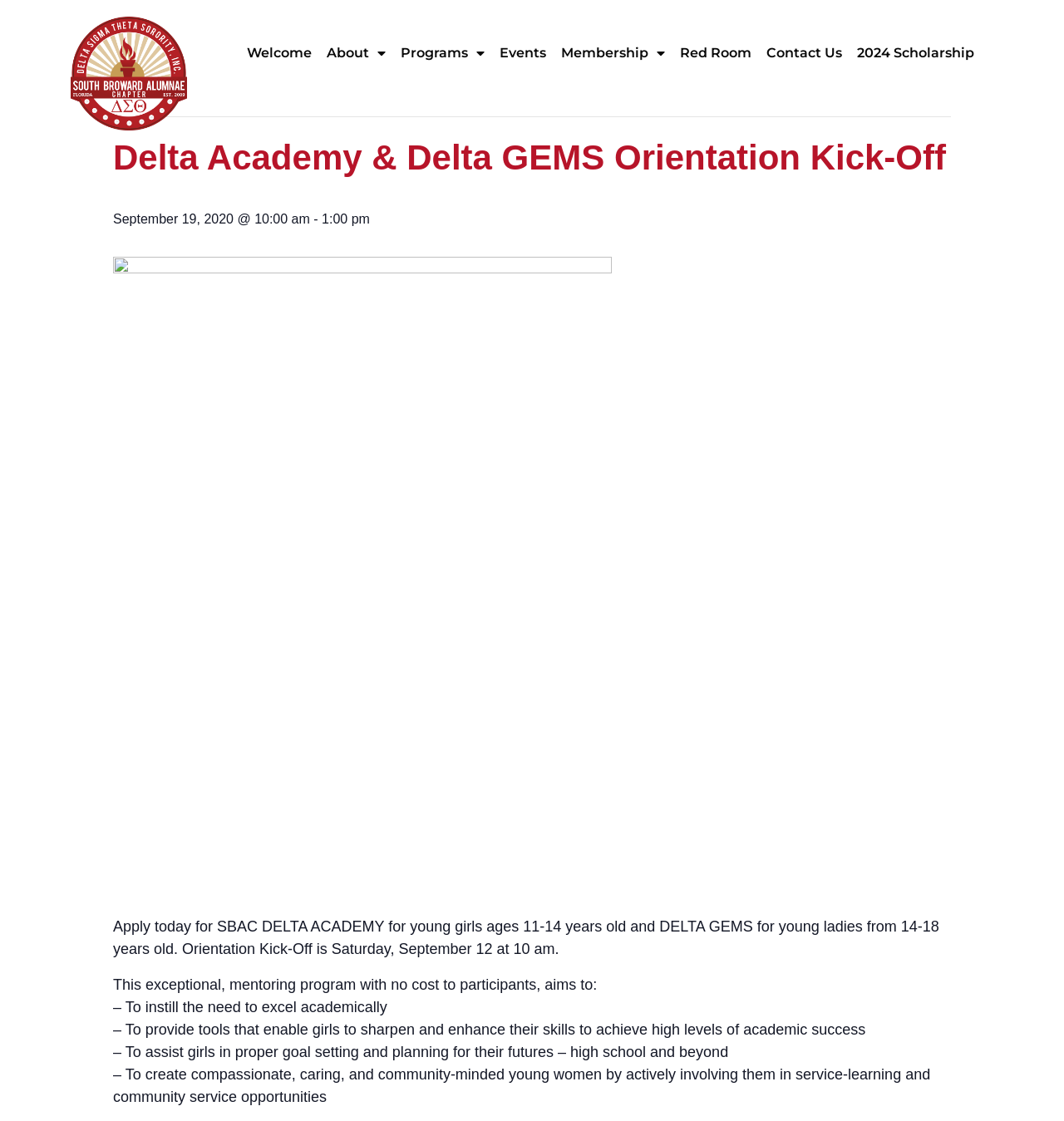Locate the primary headline on the webpage and provide its text.

Delta Academy & Delta GEMS Orientation Kick-Off